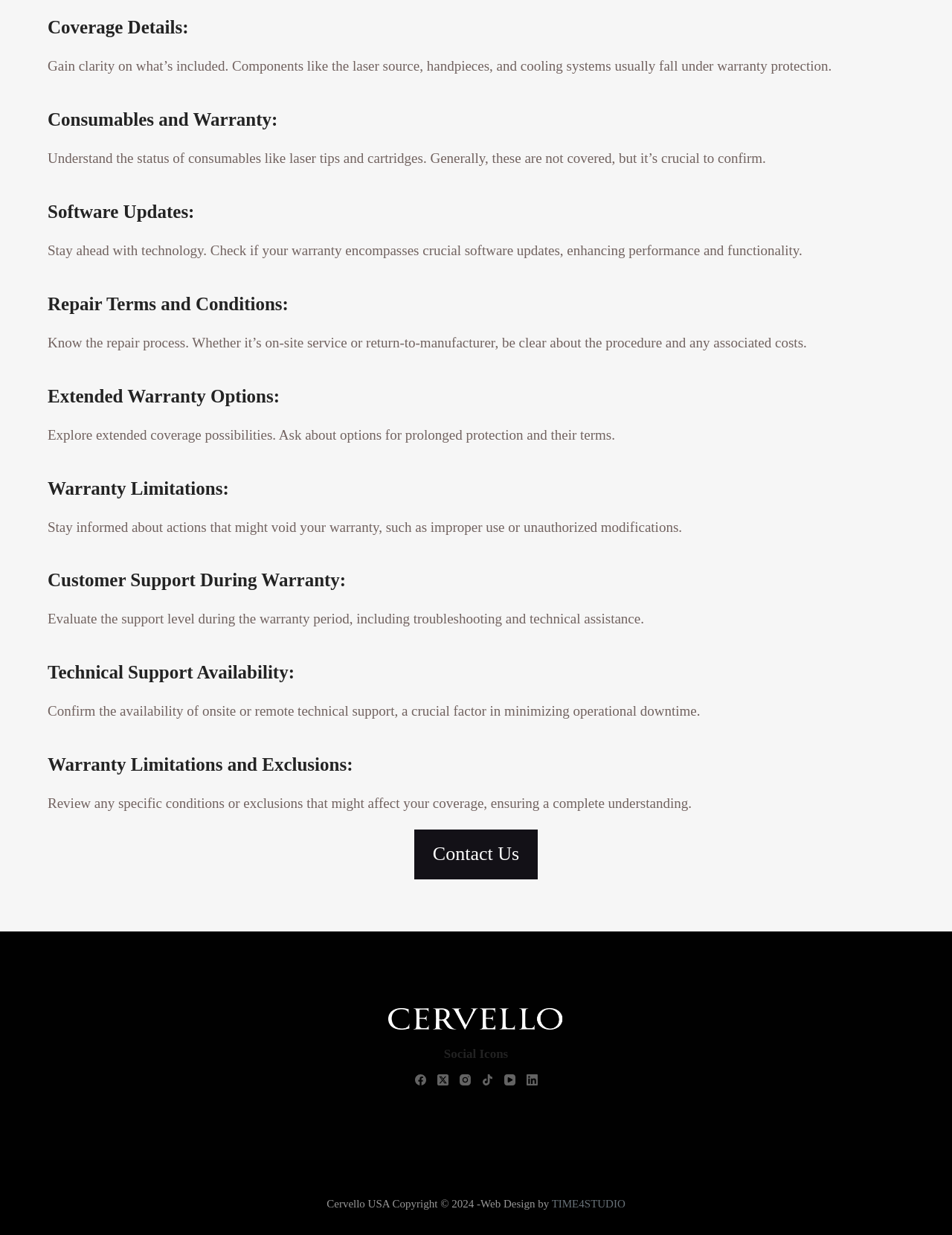Please examine the image and answer the question with a detailed explanation:
How many social media platforms are linked on this webpage?

The webpage has links to six social media platforms, namely Facebook, Twitter, Instagram, TikTok, YouTube, and LinkedIn, which are likely provided to allow users to connect with the company on various platforms.